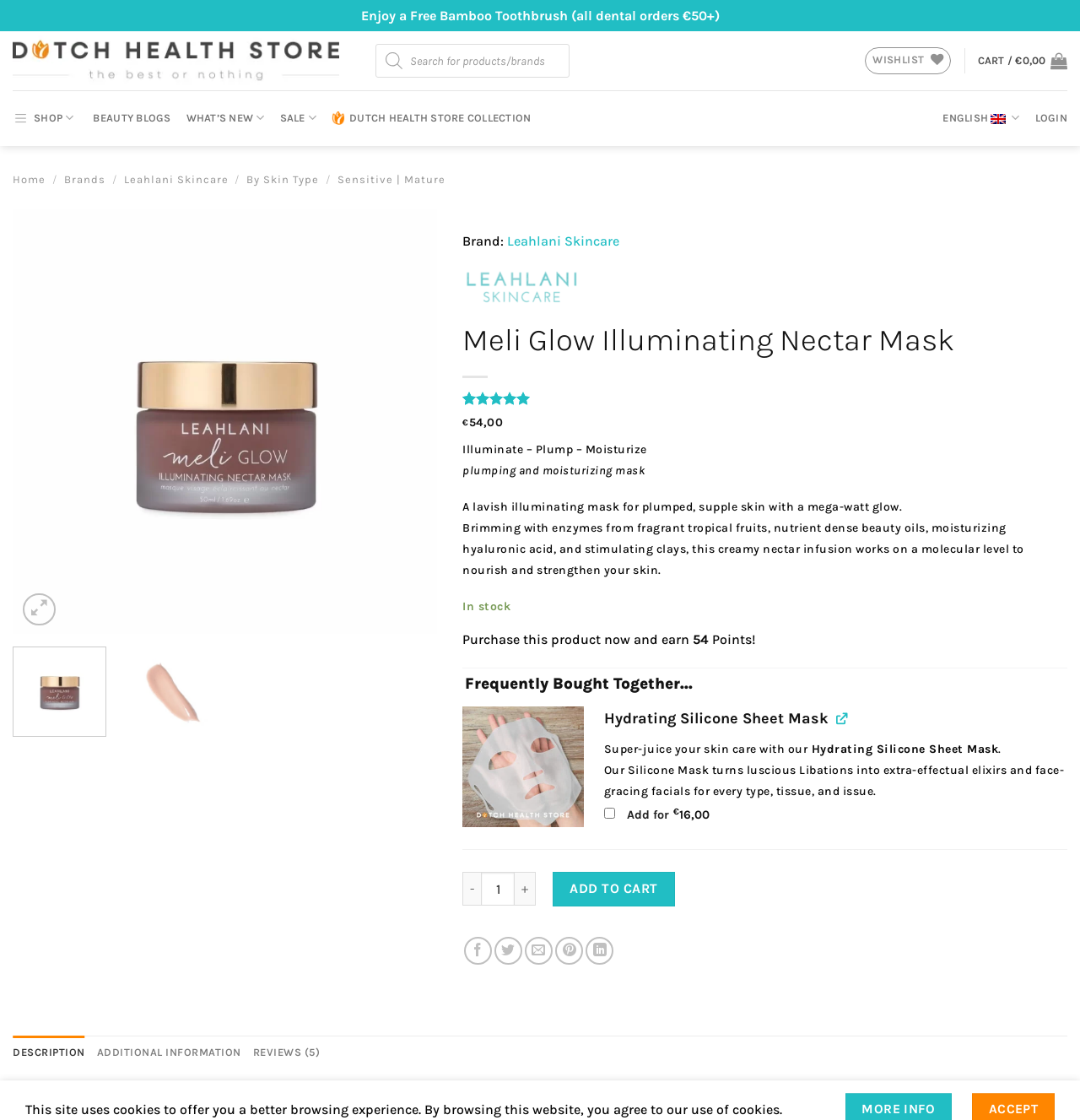Locate the bounding box coordinates of the clickable area needed to fulfill the instruction: "Increase product quantity".

[0.477, 0.779, 0.496, 0.809]